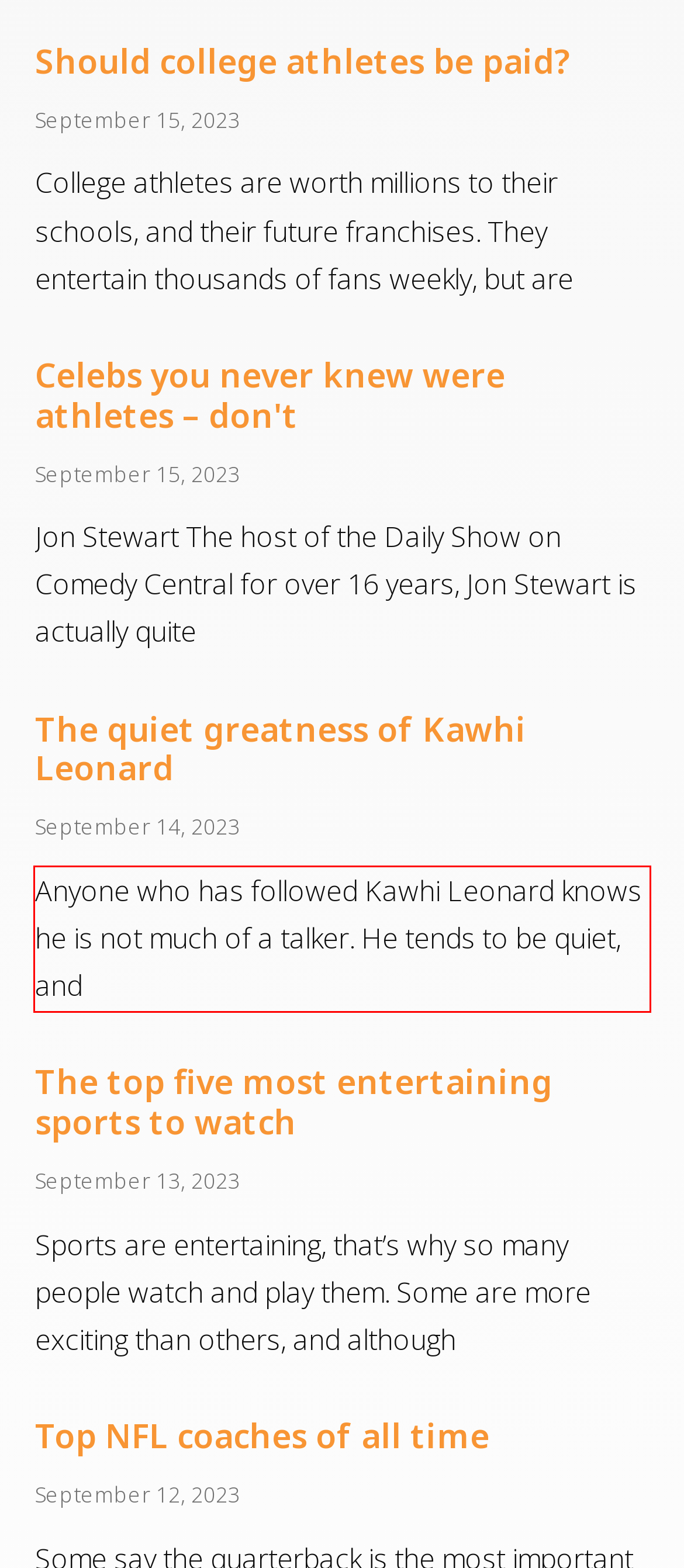Examine the webpage screenshot and use OCR to obtain the text inside the red bounding box.

Anyone who has followed Kawhi Leonard knows he is not much of a talker. He tends to be quiet, and